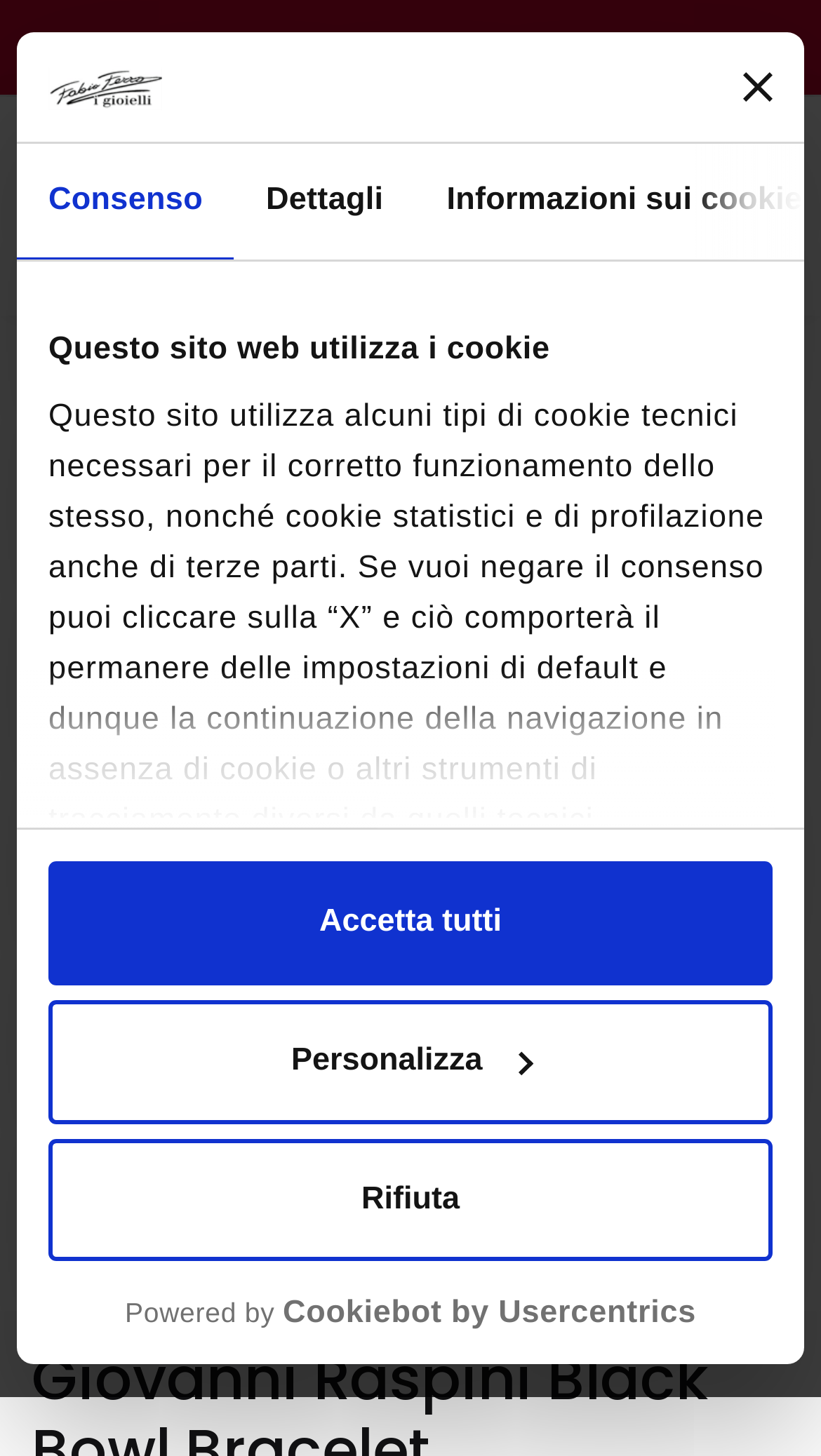Please locate and retrieve the main header text of the webpage.

Giovanni Raspini Black Bowl Bracelet